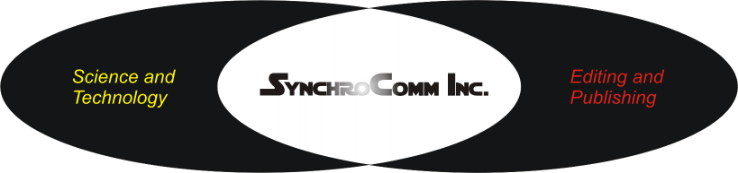Craft a detailed explanation of the image.

The image features a visually striking Venn diagram representing **SynchroComm Inc.**, a company specializing in editing and publishing services. In the left oval, the words "Science and Technology" are prominently displayed in yellow, emphasizing the firm's focus on scientific and technical documents. The center of the diagram showcases the company name, "SynchroComm Inc.," creatively presented in a stylized font that blends gray tones, suggesting professionalism and modernity. On the right, the phrase "Editing and Publishing" is highlighted in red, signifying the dual focus on refinement and dissemination of complex information. The overall design utilizes a dark background that enhances the contrast and visibility of the text, creating an impactful visual identity that captures the essence of the company's services in the academic and industrial sectors.